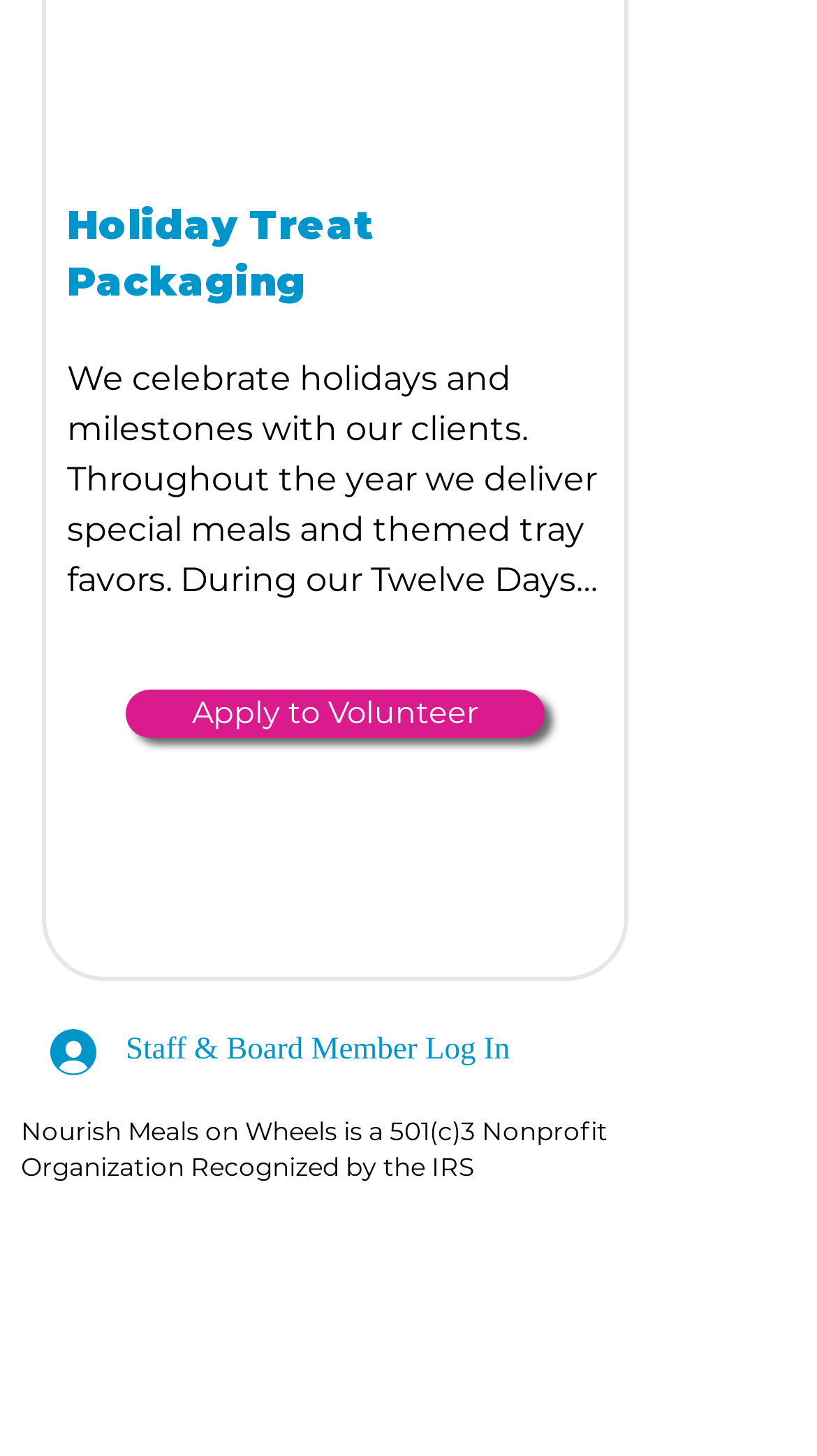What is the text above the 'Apply to Volunteer' link?
Please answer the question with as much detail and depth as you can.

I found the answer by looking at the heading element with the text 'Holiday Treat Packaging' and its bounding box coordinates [0.082, 0.137, 0.738, 0.214] which indicates its position above the 'Apply to Volunteer' link.